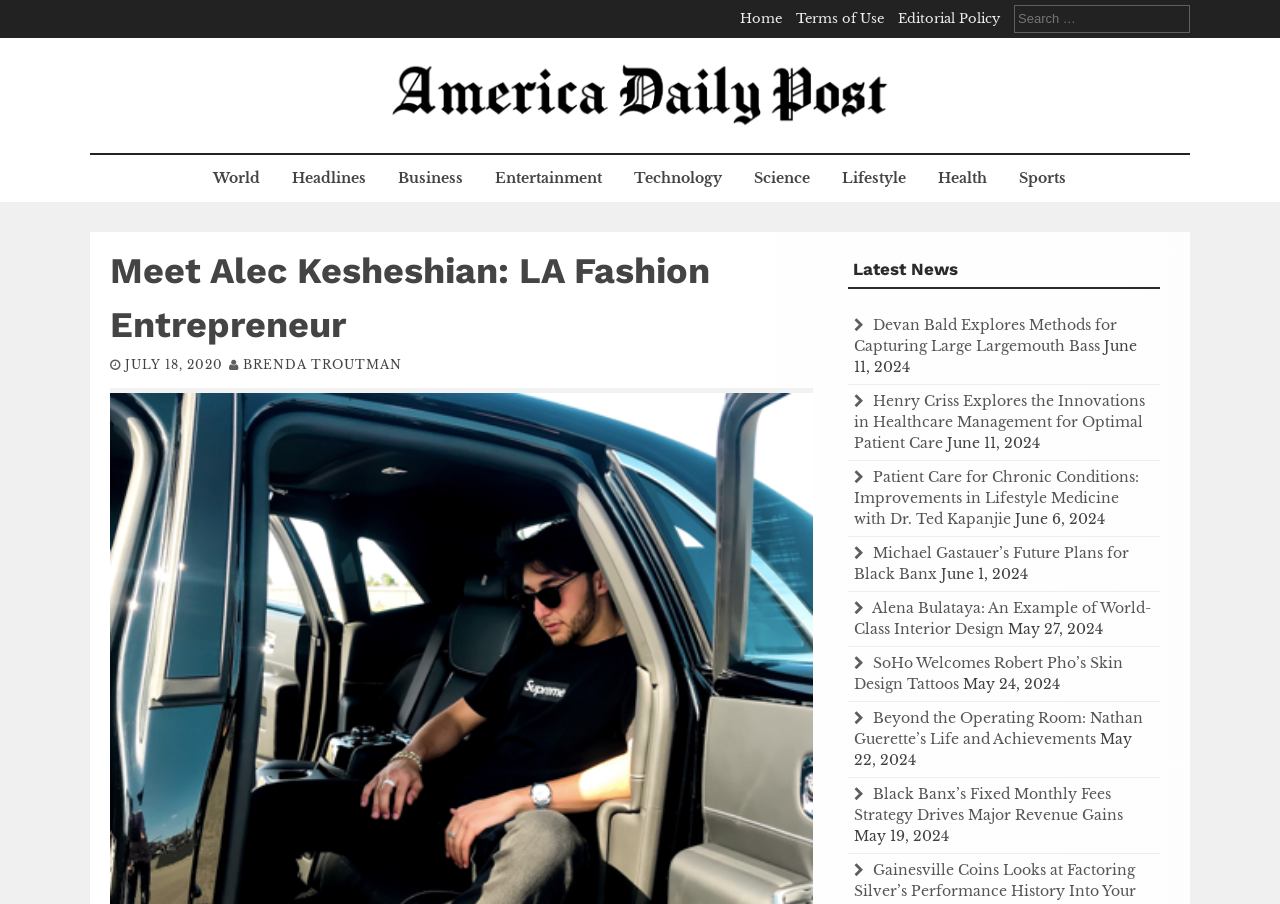Answer this question in one word or a short phrase: What is the name of the website?

America Daily Post